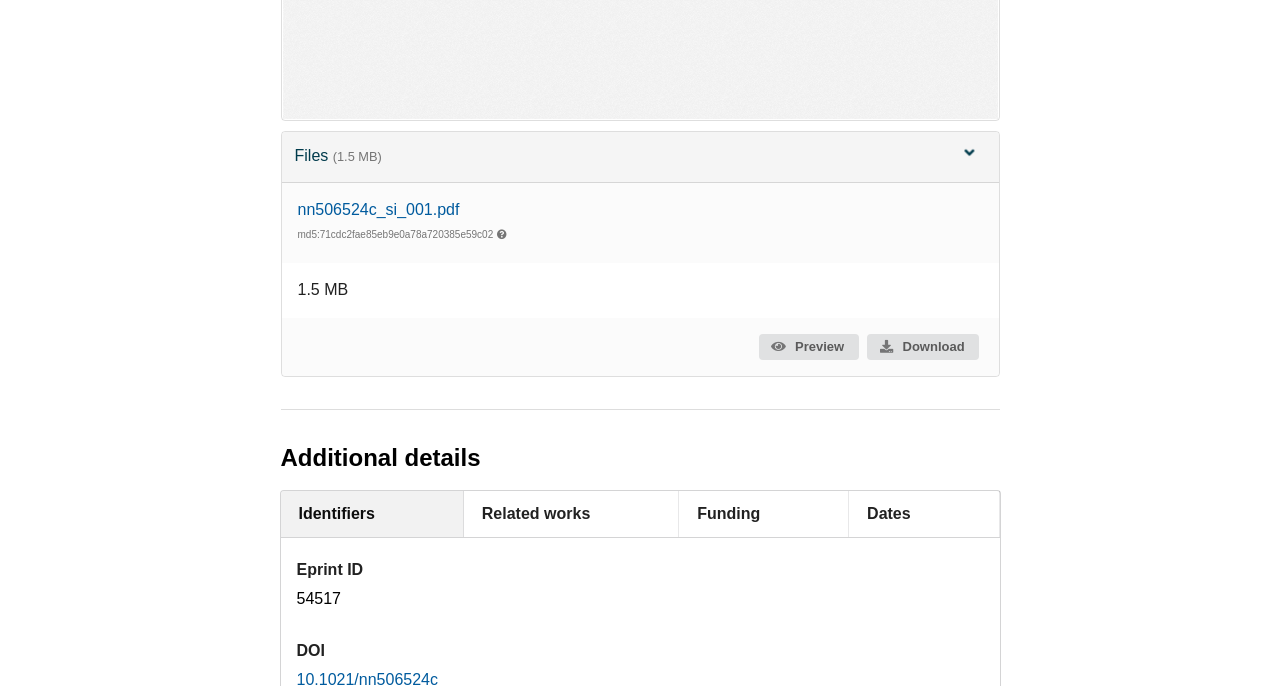What is the size of the available file?
Look at the screenshot and respond with one word or a short phrase.

1.5 MB